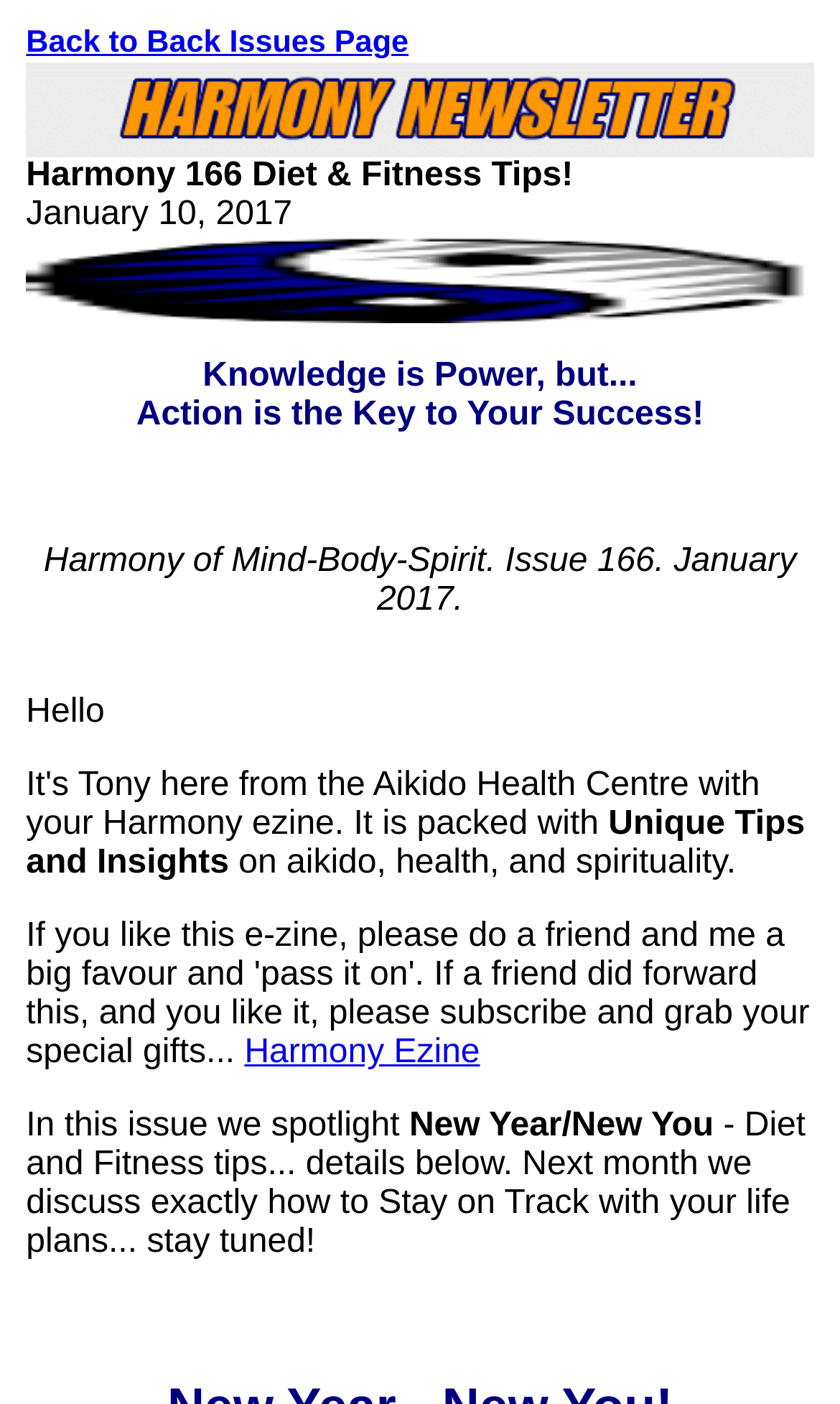Please analyze the image and give a detailed answer to the question:
What is the date of this issue?

I found the date of this issue by examining the StaticText element with the text 'Harmony 166 Diet & Fitness Tips! January 10, 2017'. This text is located in a prominent position, indicating that it is the publication date.